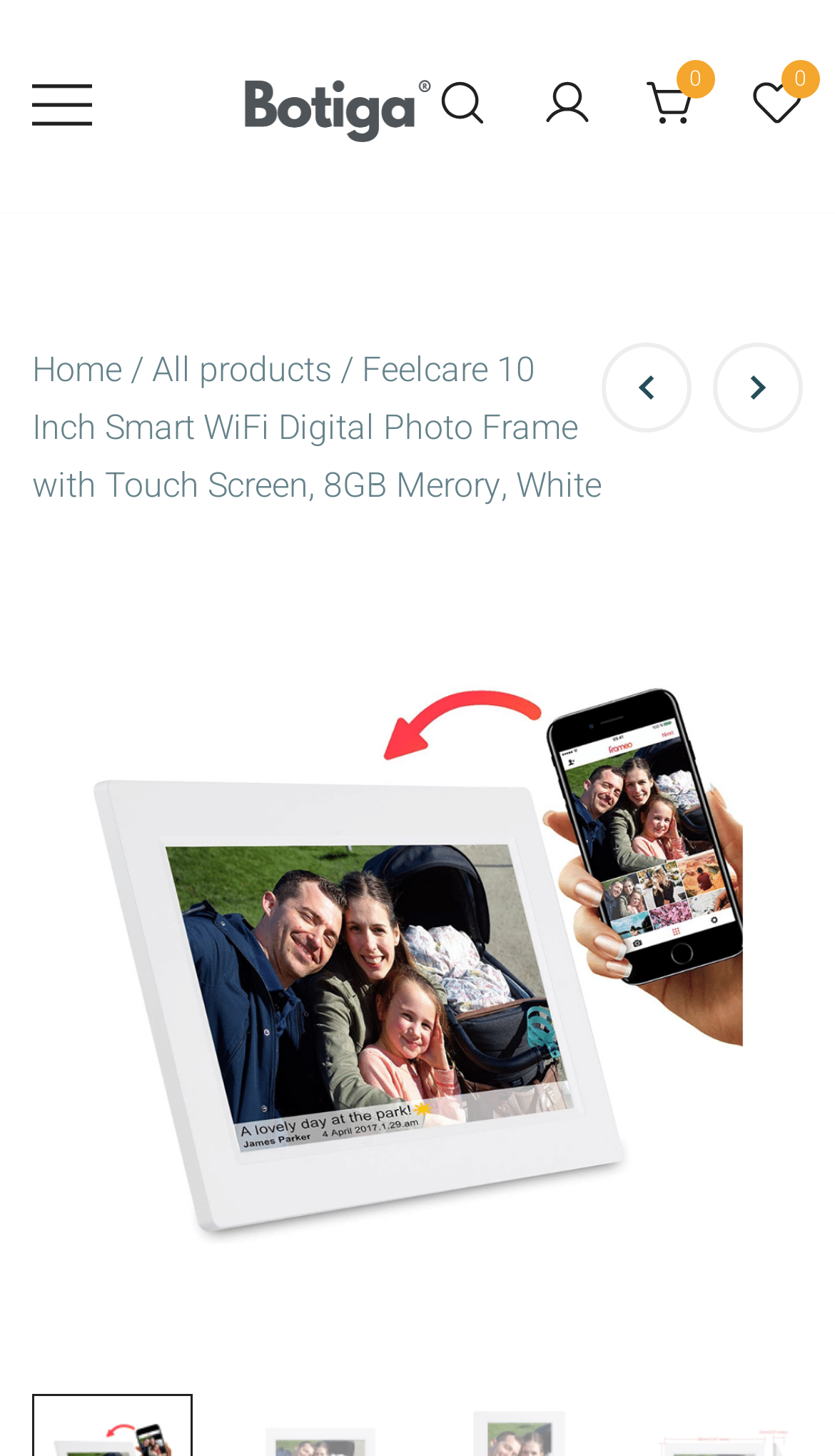Determine the bounding box coordinates of the clickable region to carry out the instruction: "View related products".

[0.721, 0.235, 0.828, 0.297]